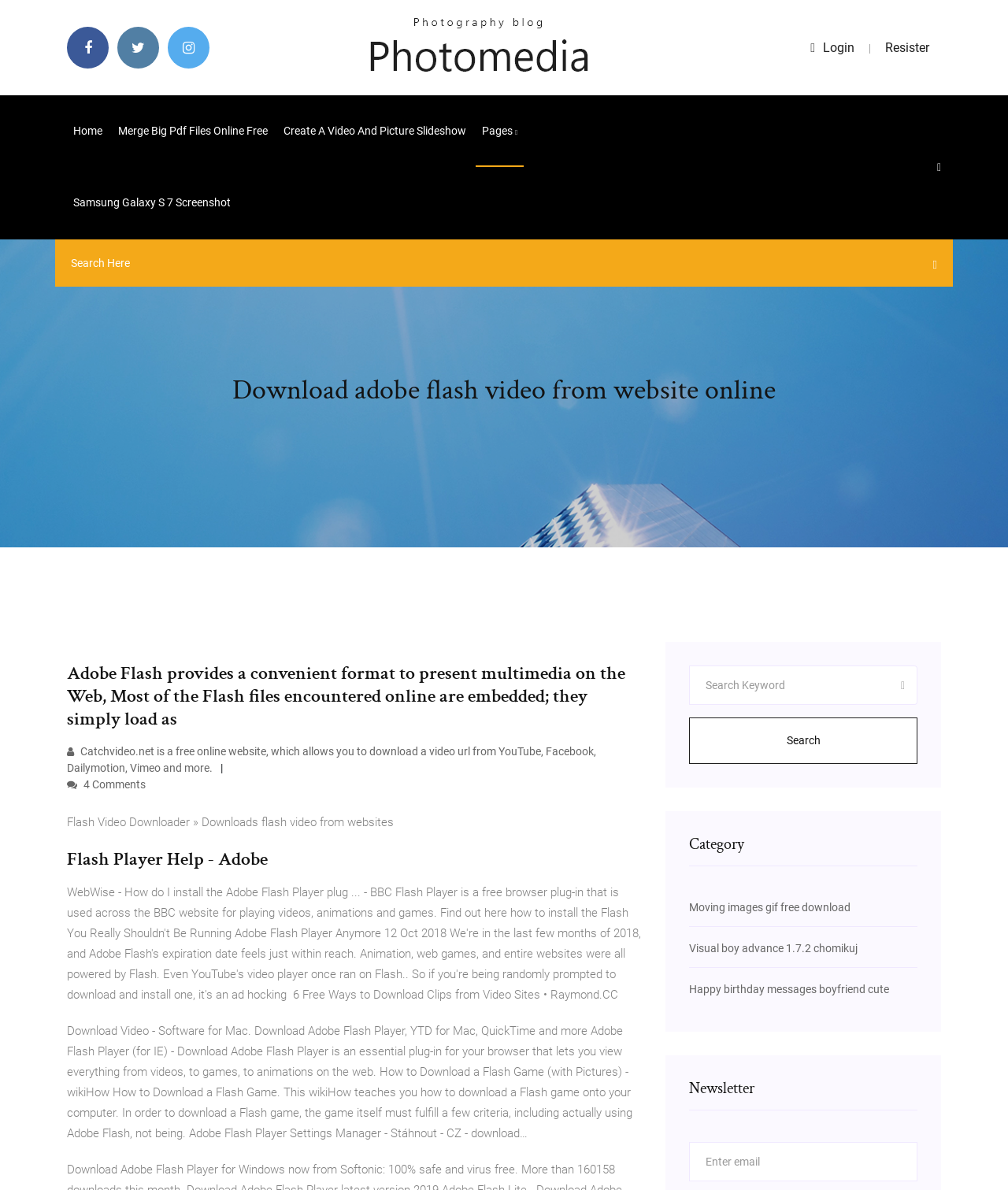Specify the bounding box coordinates of the element's area that should be clicked to execute the given instruction: "Enter email for newsletter". The coordinates should be four float numbers between 0 and 1, i.e., [left, top, right, bottom].

[0.684, 0.96, 0.91, 0.993]